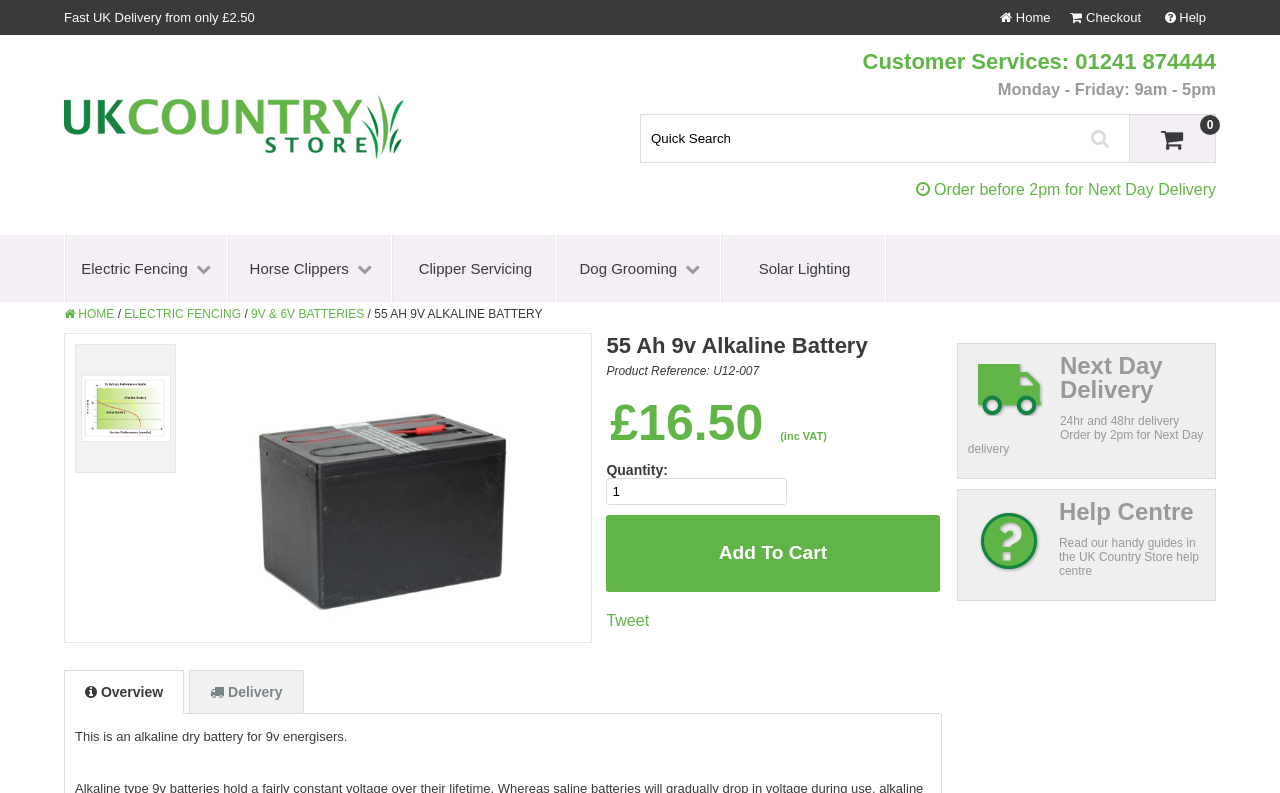Could you locate the bounding box coordinates for the section that should be clicked to accomplish this task: "Go to checkout".

[0.836, 0.013, 0.891, 0.032]